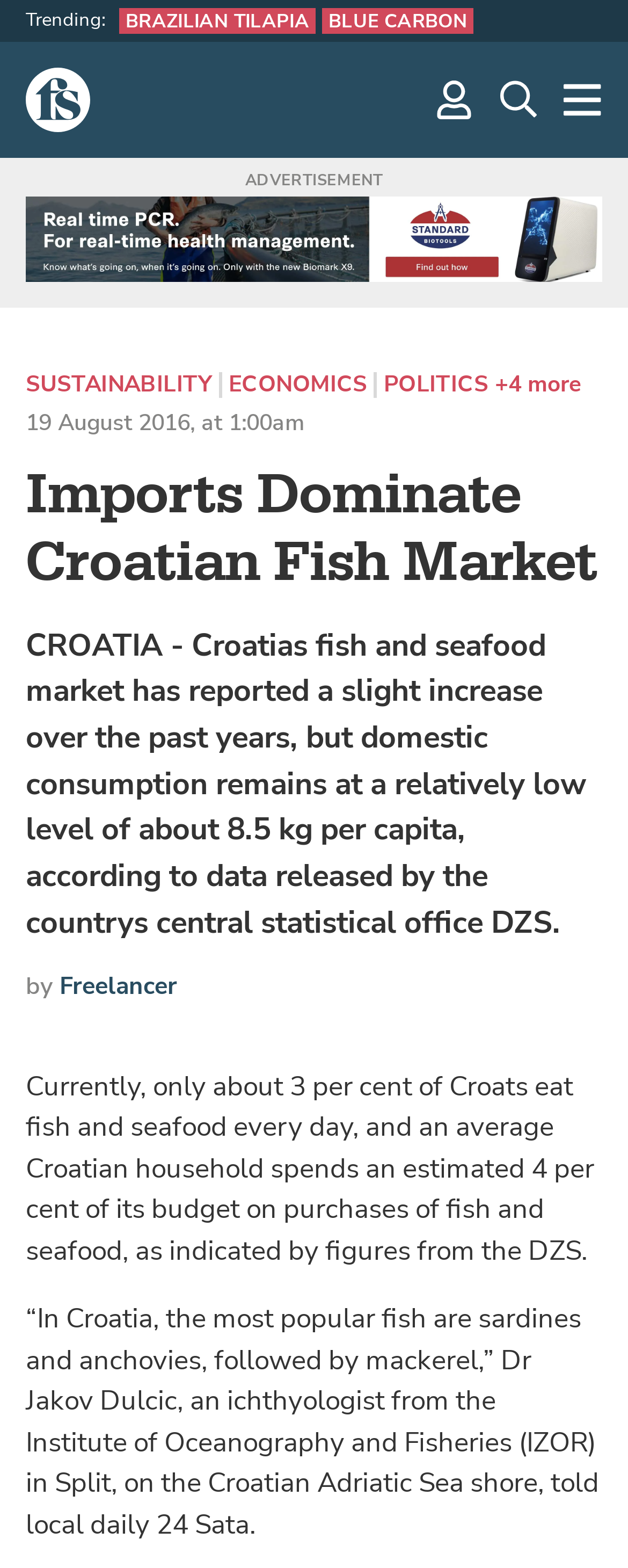Given the element description: "Sustainability", predict the bounding box coordinates of this UI element. The coordinates must be four float numbers between 0 and 1, given as [left, top, right, bottom].

[0.041, 0.237, 0.338, 0.253]